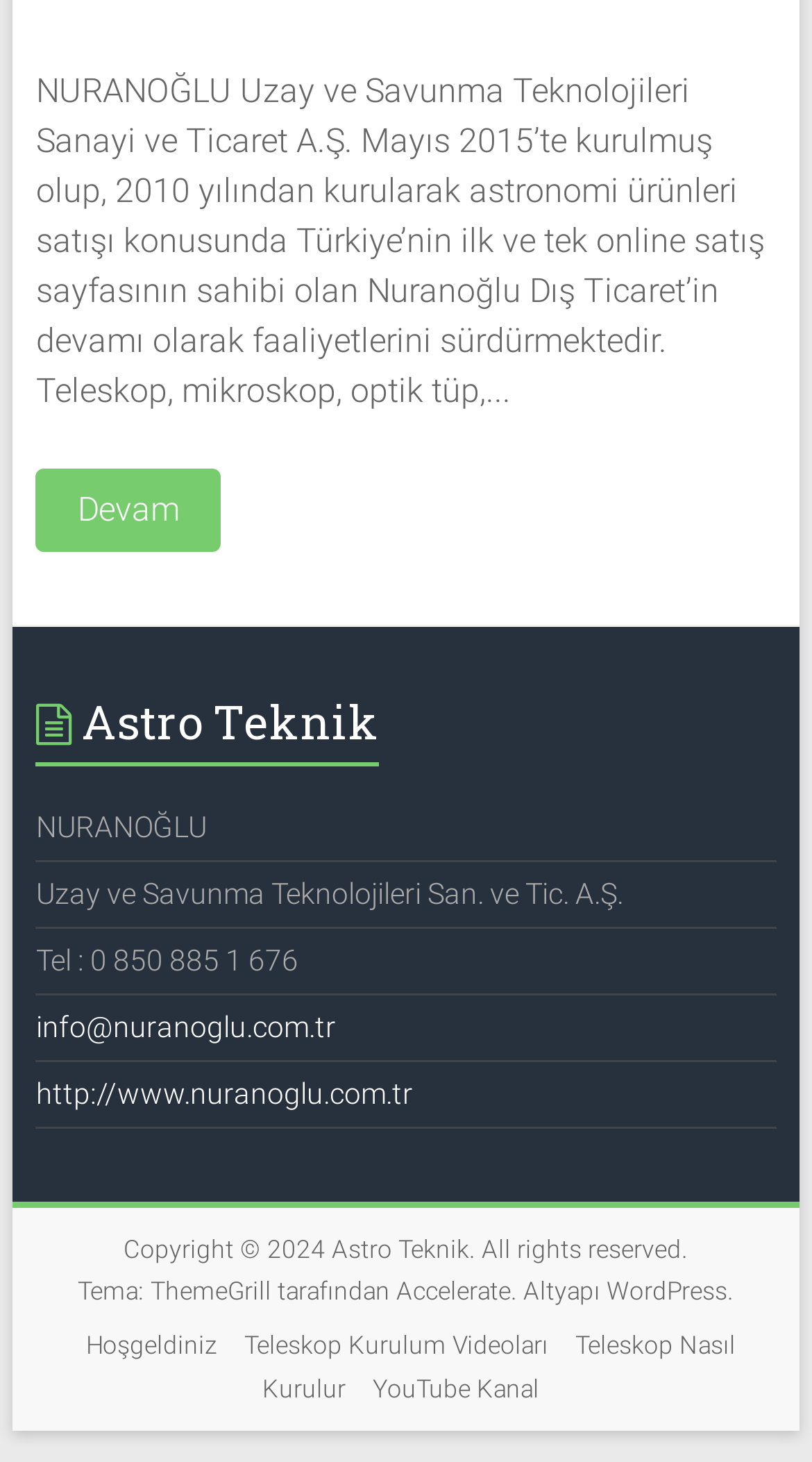Give a concise answer of one word or phrase to the question: 
What is the phone number?

0 850 885 1 676